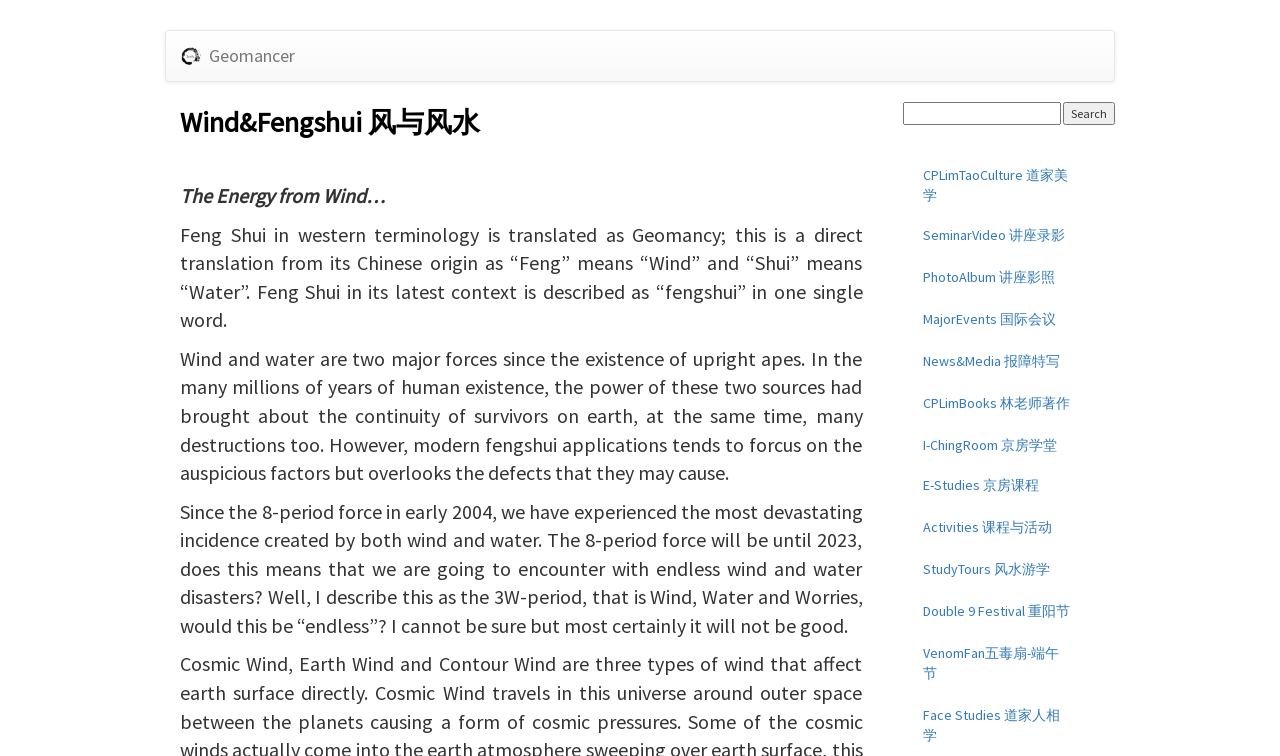Please identify the bounding box coordinates of the element on the webpage that should be clicked to follow this instruction: "Watch SeminarVideo". The bounding box coordinates should be given as four float numbers between 0 and 1, formatted as [left, top, right, bottom].

[0.709, 0.285, 0.848, 0.337]